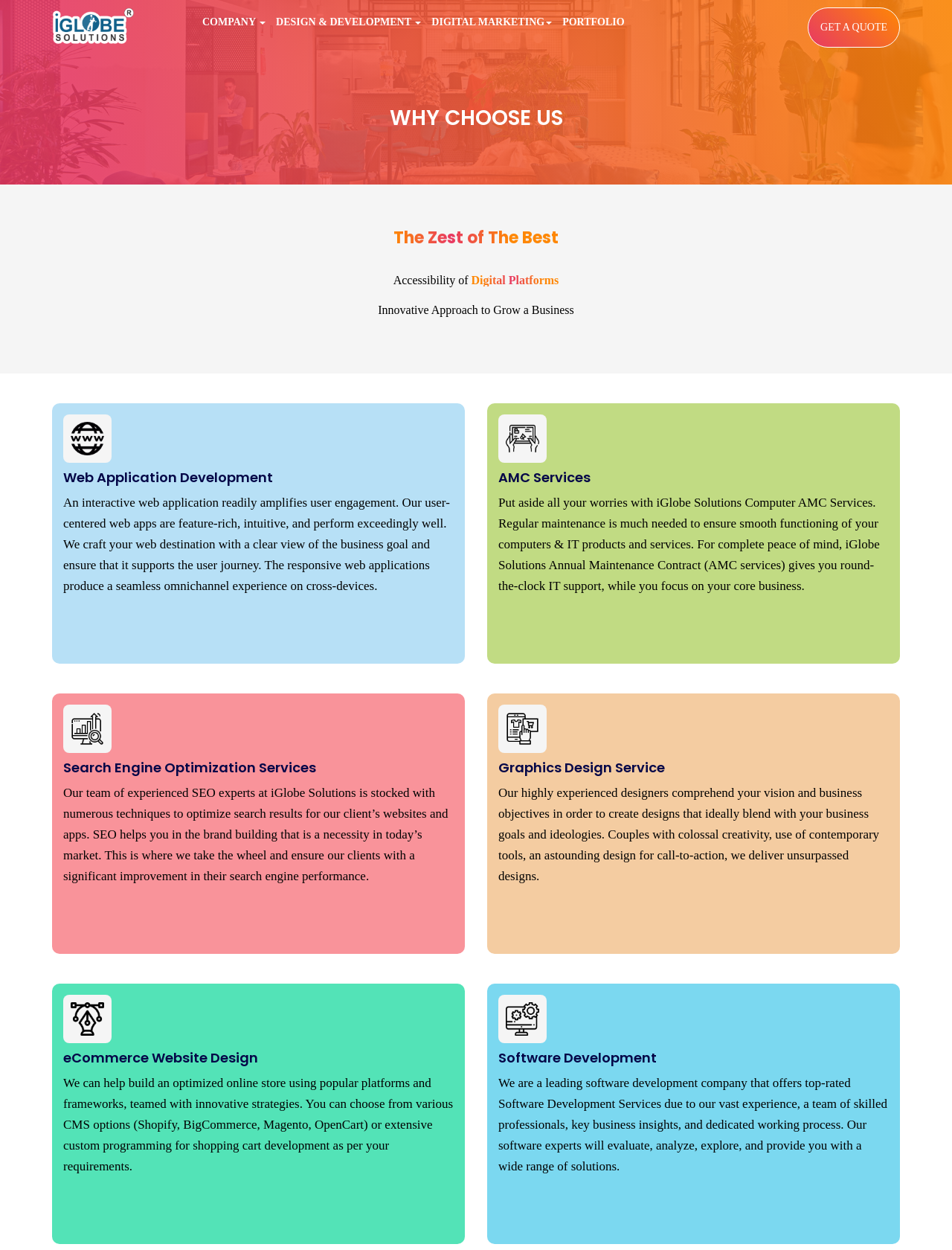What is the benefit of responsive web applications?
Could you please answer the question thoroughly and with as much detail as possible?

The benefit of responsive web applications can be found in the text 'The responsive web applications produce a seamless omnichannel experience on cross-devices.' which is located under the heading 'Web Application Development'.